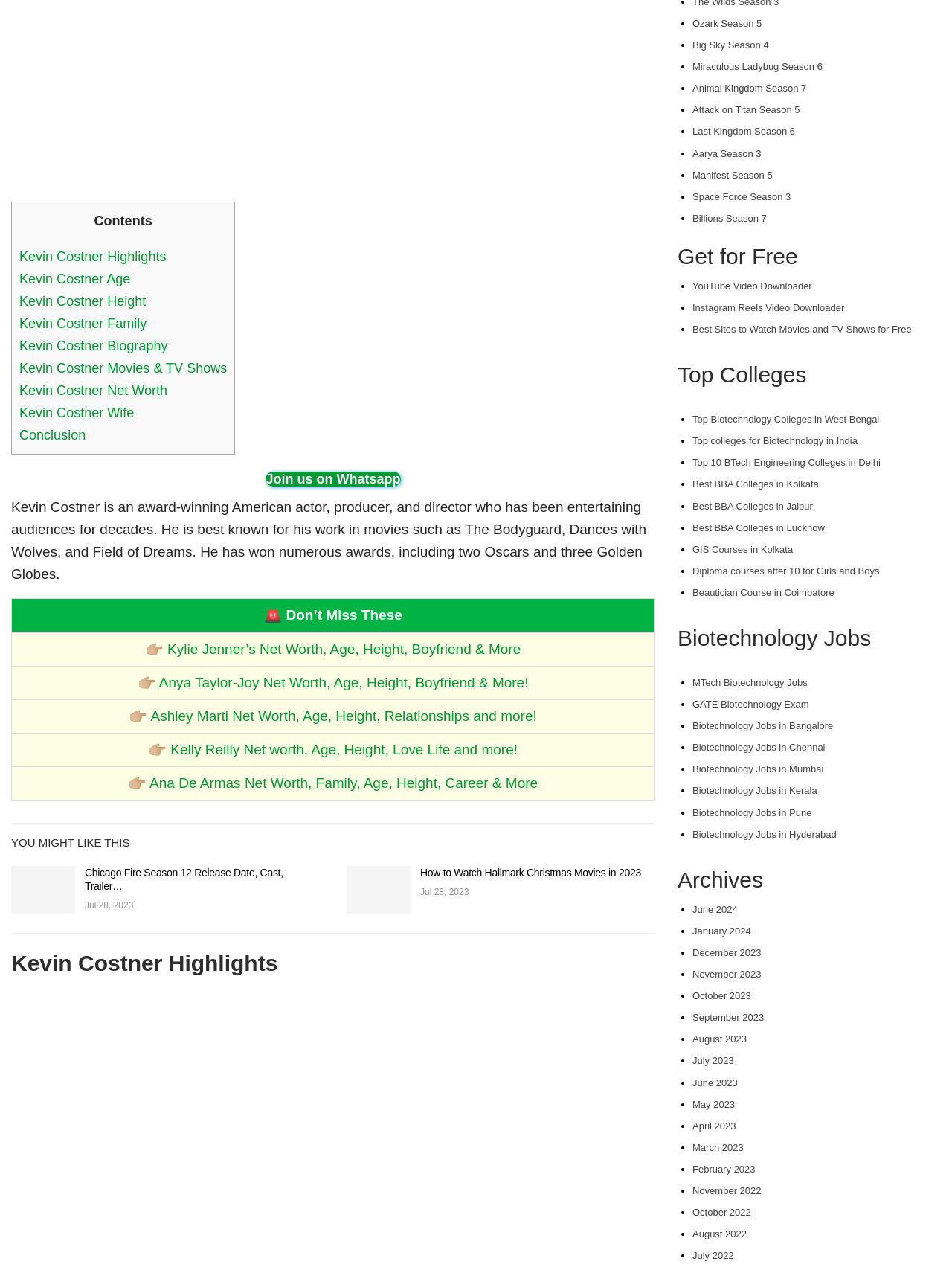Answer the question with a single word or phrase: 
What is the title of the table?

Contents